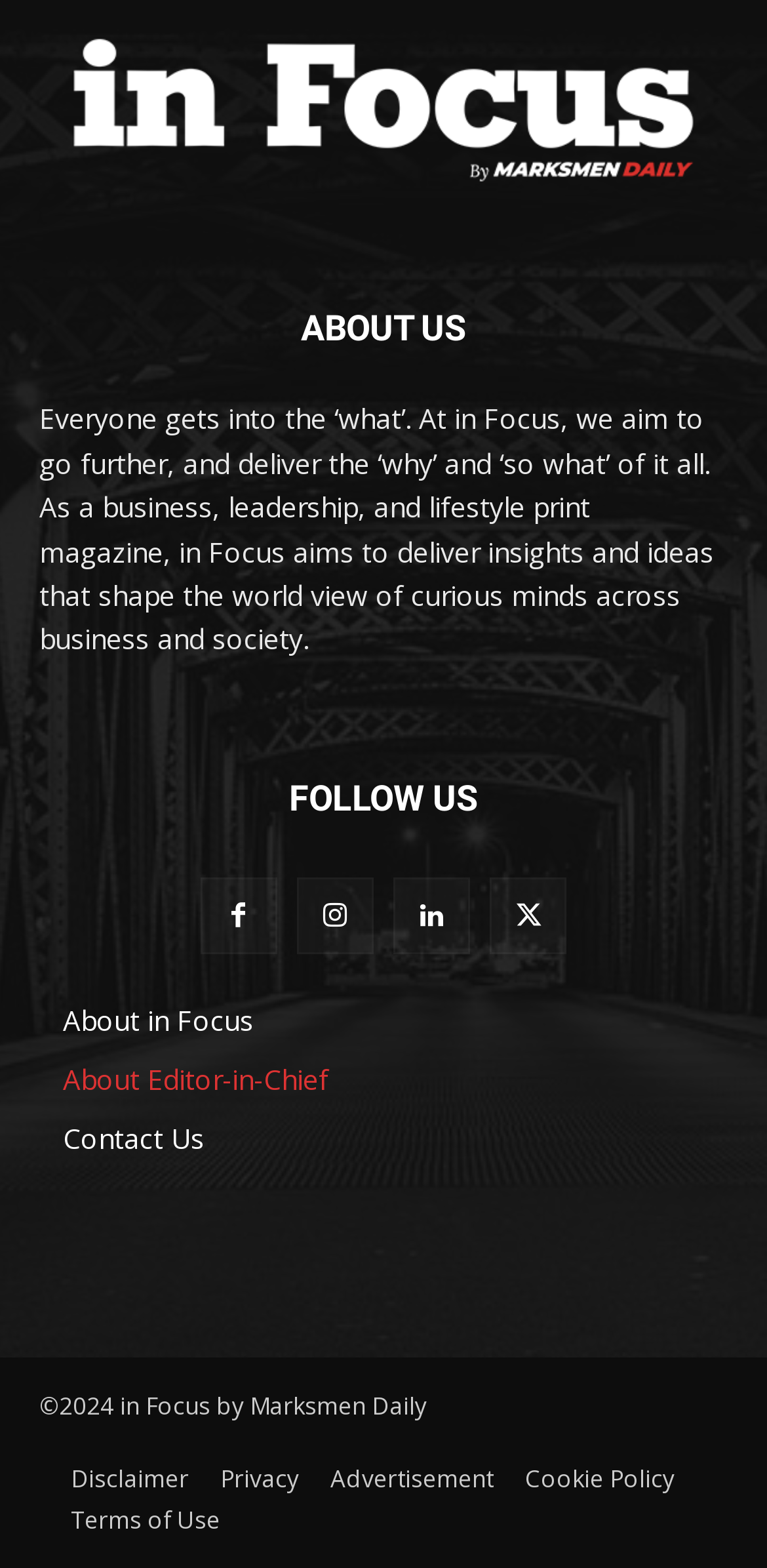Determine the bounding box coordinates for the clickable element required to fulfill the instruction: "Learn about the editor-in-chief". Provide the coordinates as four float numbers between 0 and 1, i.e., [left, top, right, bottom].

[0.082, 0.67, 0.949, 0.708]